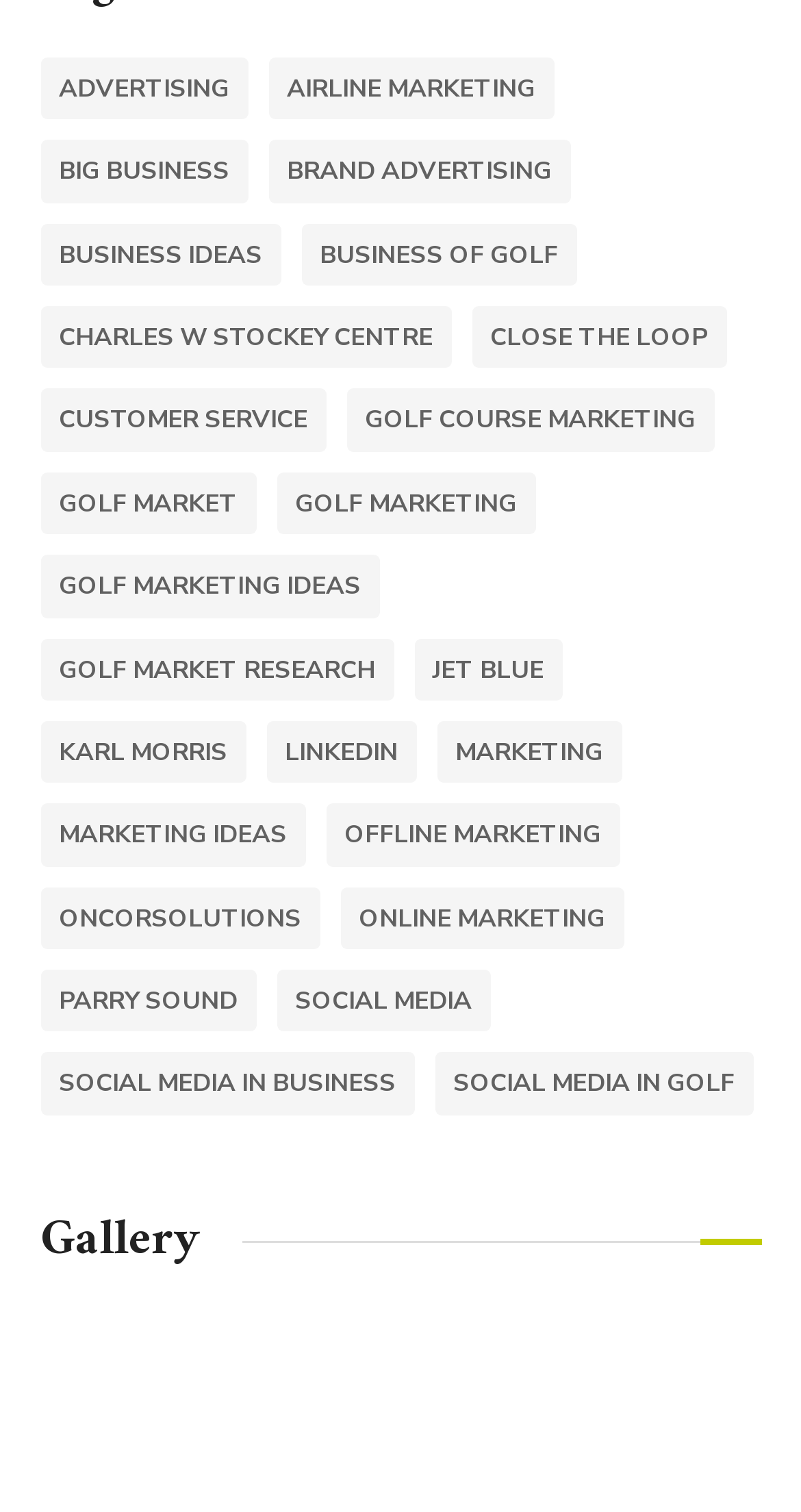How many links are related to golf marketing?
Deliver a detailed and extensive answer to the question.

There are four links related to golf marketing: 'Golf Course Marketing', 'Golf Market', 'Golf Marketing', and 'Golf Marketing Ideas'. These links are located in the middle section of the webpage.